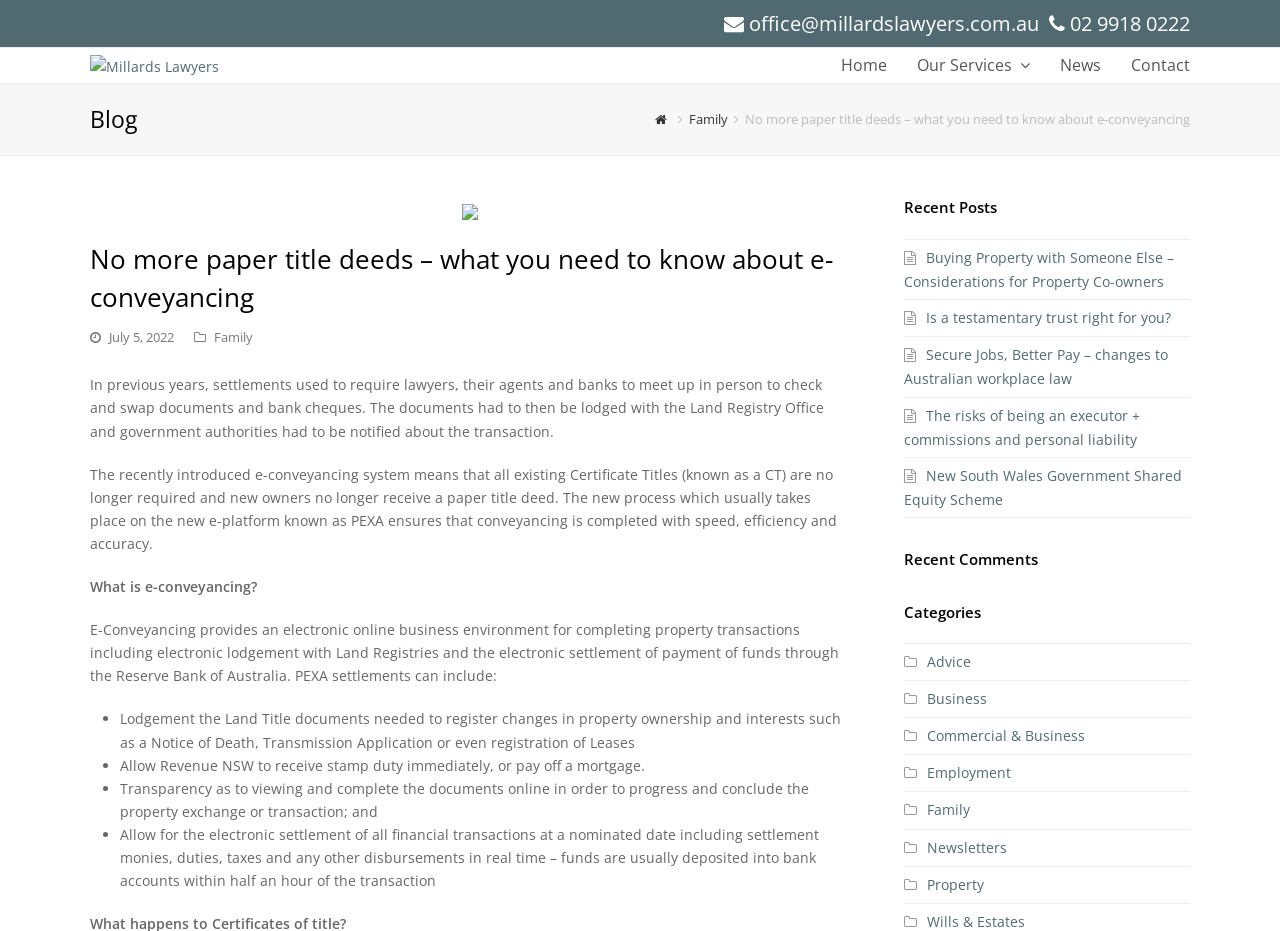Please identify the bounding box coordinates of where to click in order to follow the instruction: "Click the 'Home' link in the main menu".

[0.645, 0.043, 0.705, 0.097]